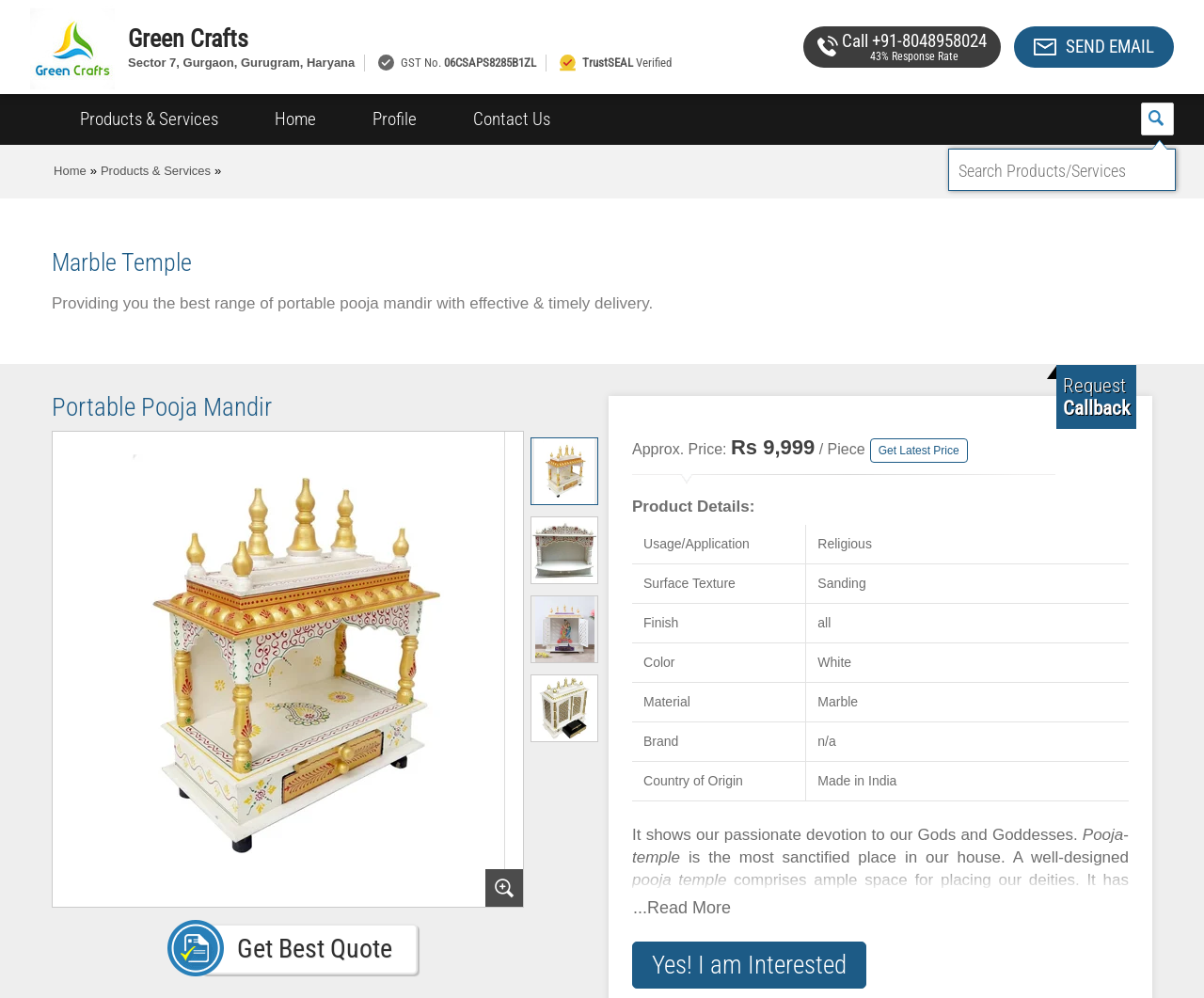Locate the bounding box coordinates of the area where you should click to accomplish the instruction: "Search for products or services".

[0.788, 0.152, 0.976, 0.19]